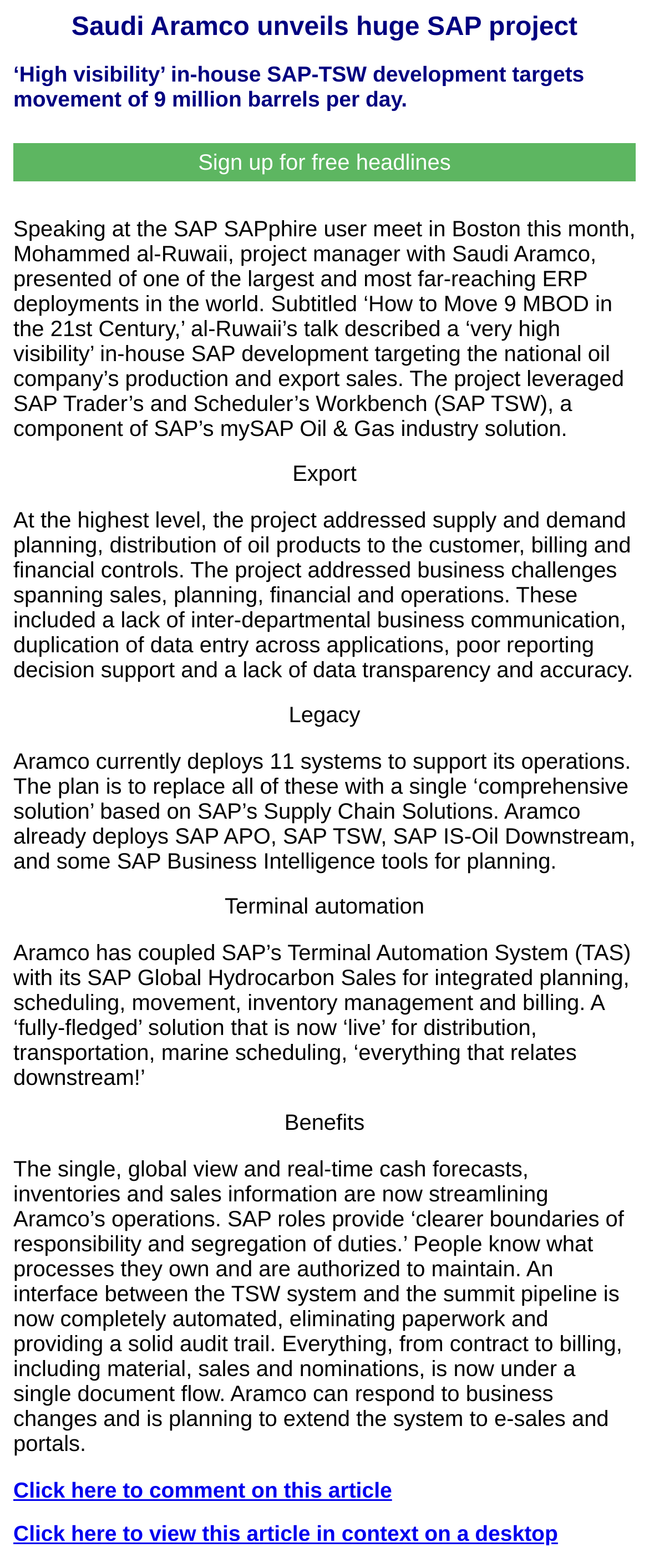Give a short answer to this question using one word or a phrase:
What is the target of Saudi Aramco's SAP development?

9 million barrels per day